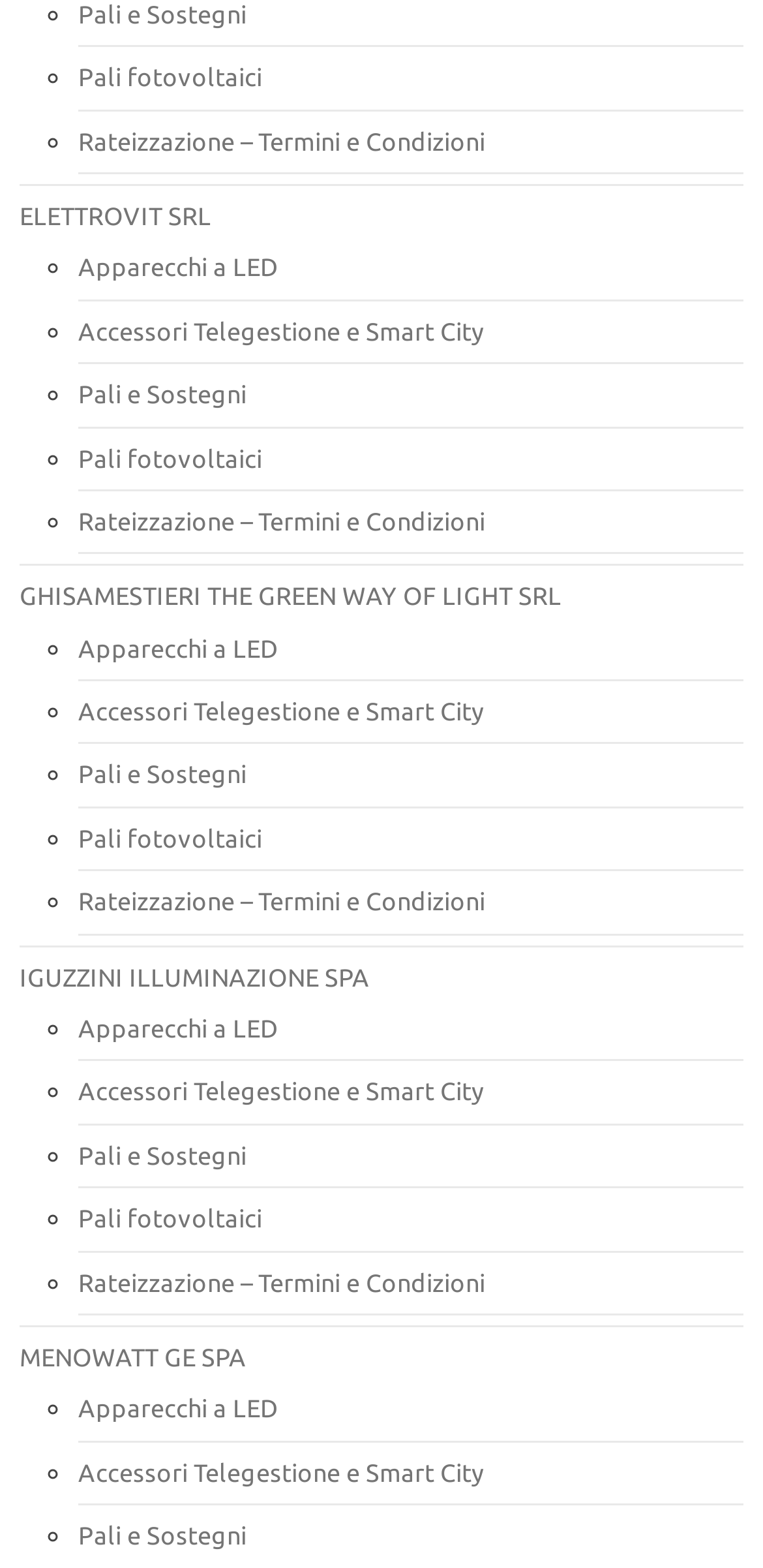Identify the bounding box coordinates for the element you need to click to achieve the following task: "Read Rateizzazione – Termini e Condizioni". The coordinates must be four float values ranging from 0 to 1, formatted as [left, top, right, bottom].

[0.103, 0.202, 0.633, 0.219]